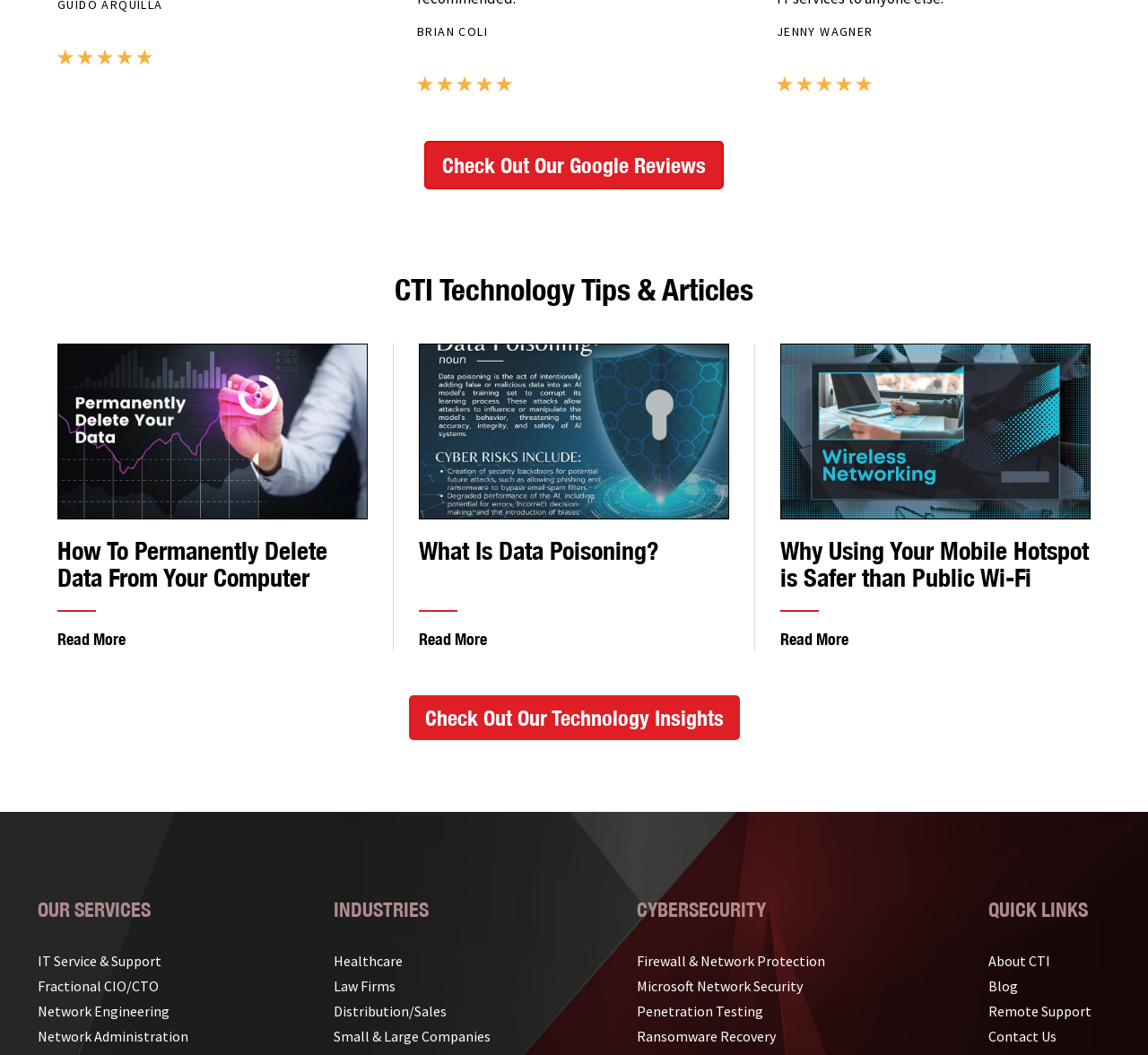Bounding box coordinates are to be given in the format (top-left x, top-left y, bottom-right x, bottom-right y). All values must be floating point numbers between 0 and 1. Provide the bounding box coordinate for the UI element described as: parent_node: What Is Data Poisoning?

[0.365, 0.31, 0.635, 0.477]